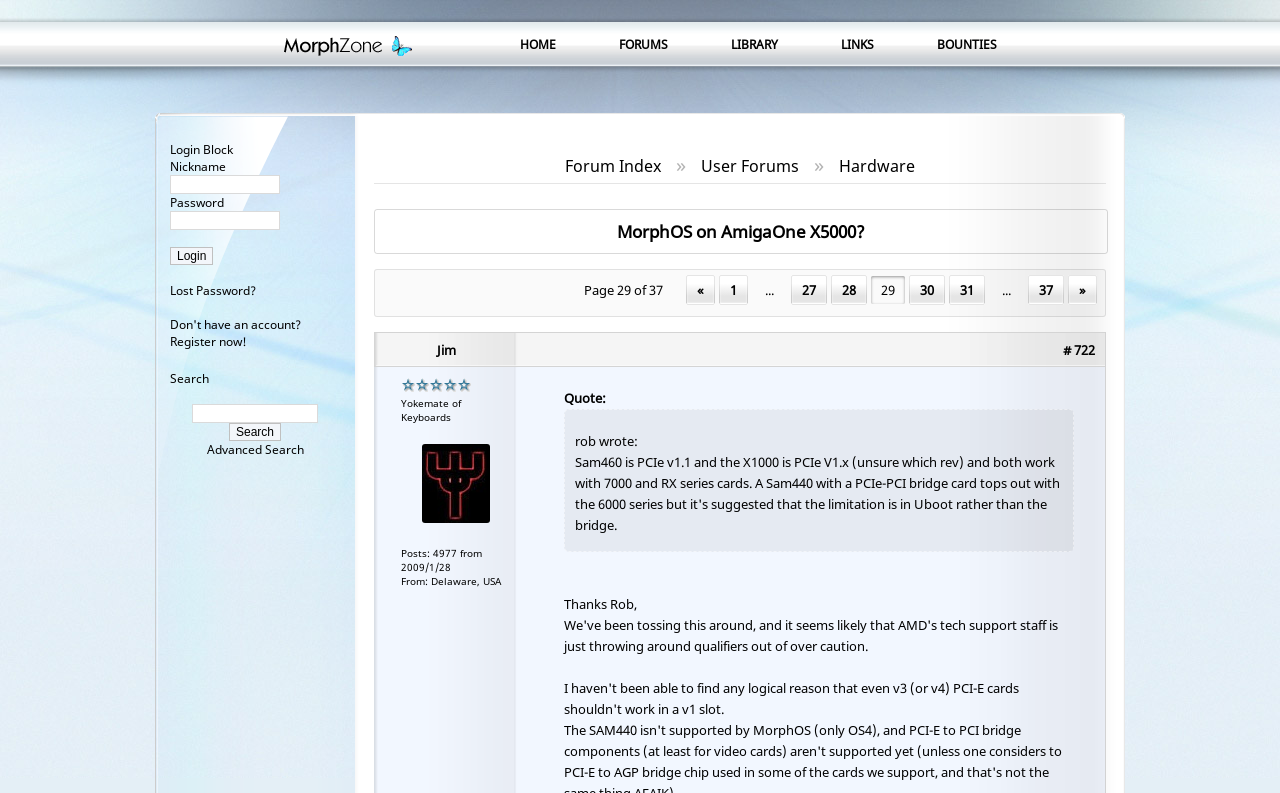From the image, can you give a detailed response to the question below:
What is the purpose of the 'Search' button?

The 'Search' button is located next to a text field, suggesting that it is used to search for specific content on the website. The presence of an 'Advanced Search' link nearby further supports this conclusion.